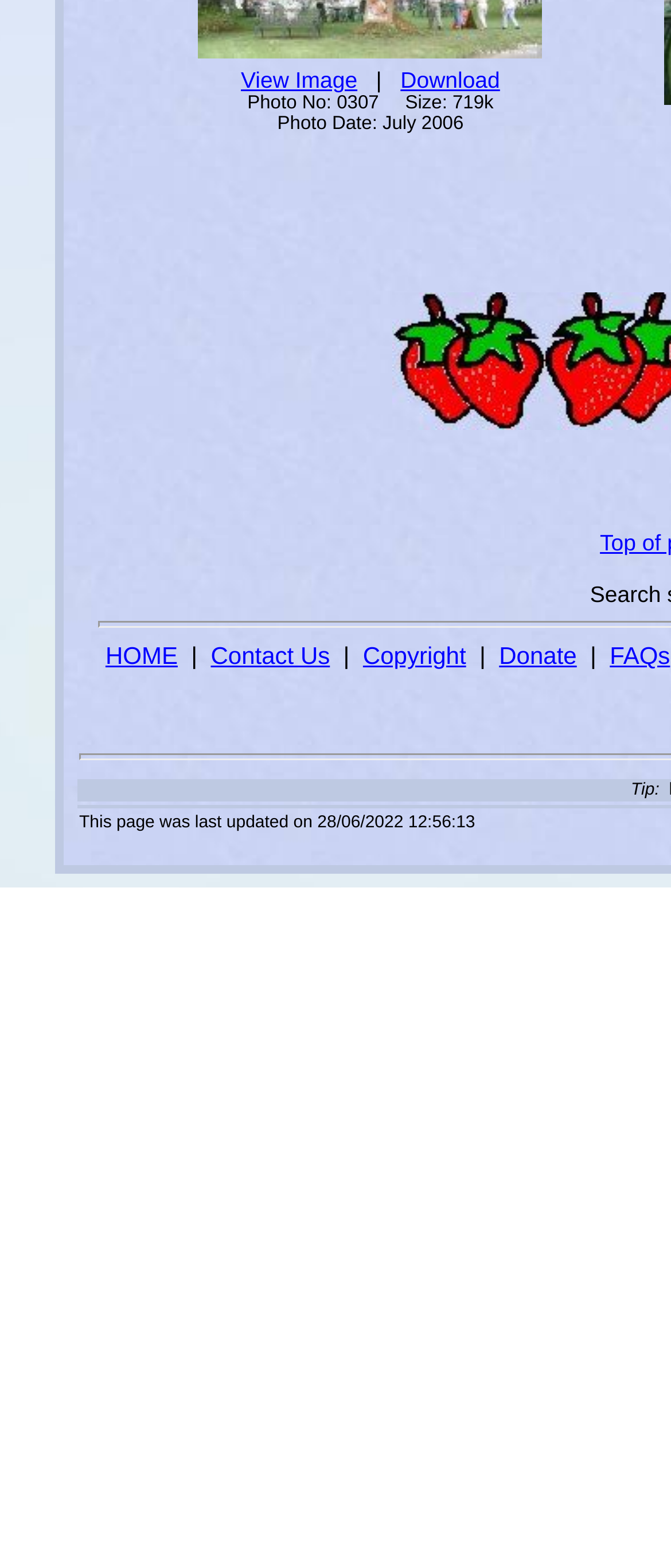Please specify the bounding box coordinates of the clickable region necessary for completing the following instruction: "View image". The coordinates must consist of four float numbers between 0 and 1, i.e., [left, top, right, bottom].

[0.359, 0.043, 0.533, 0.059]